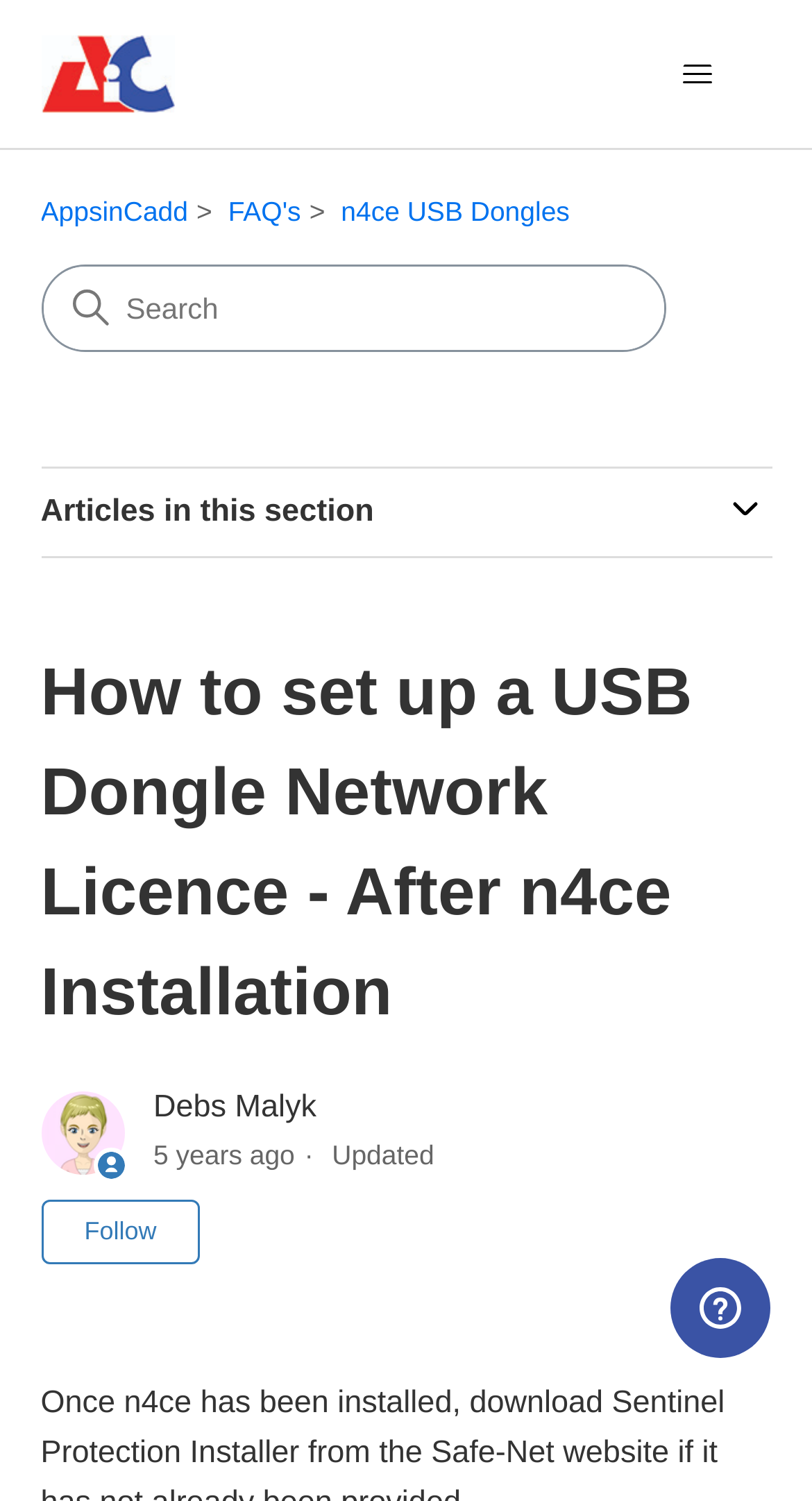Based on the description "title="Home"", find the bounding box of the specified UI element.

[0.05, 0.024, 0.216, 0.075]